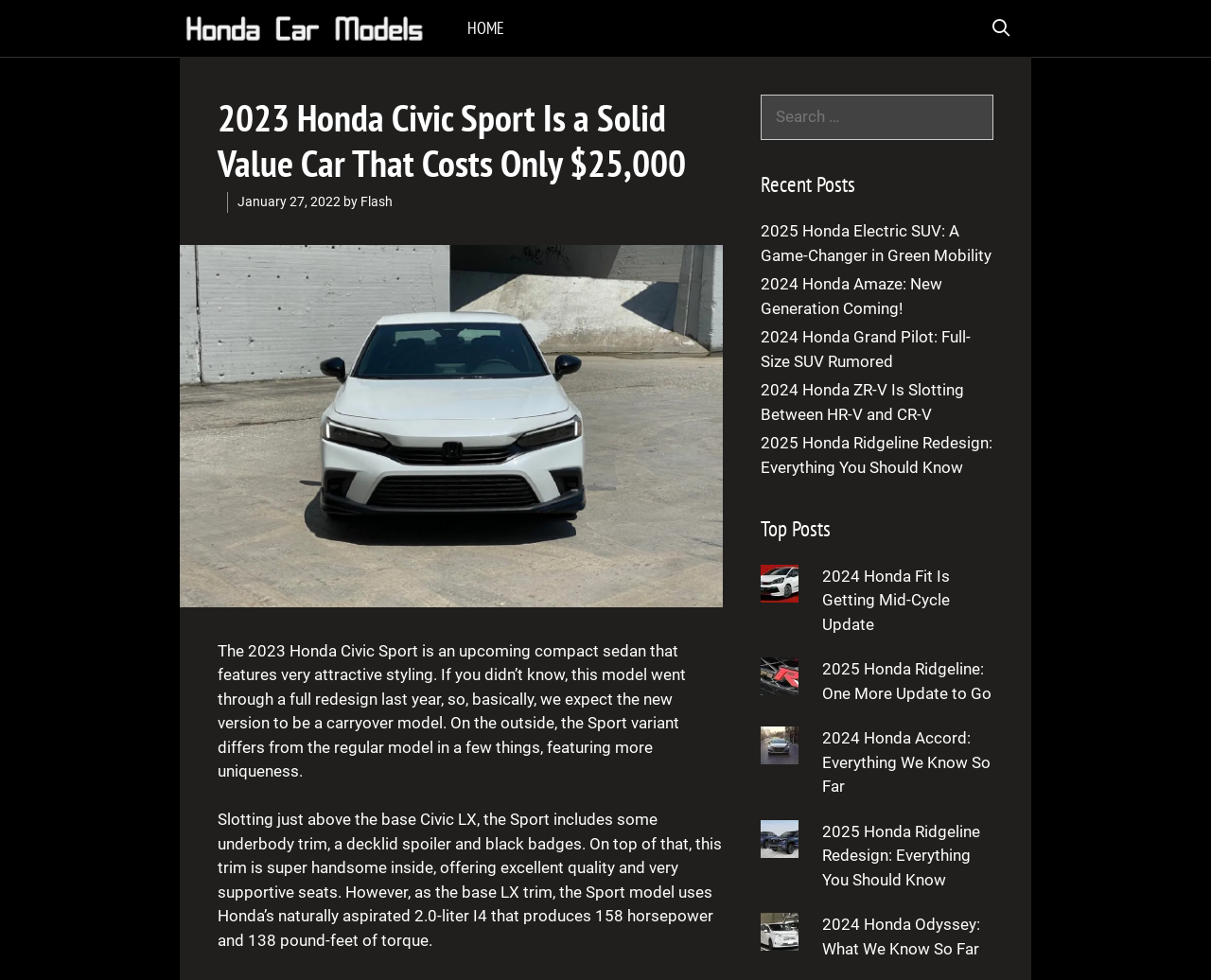Identify and extract the main heading of the webpage.

2023 Honda Civic Sport Is a Solid Value Car That Costs Only $25,000